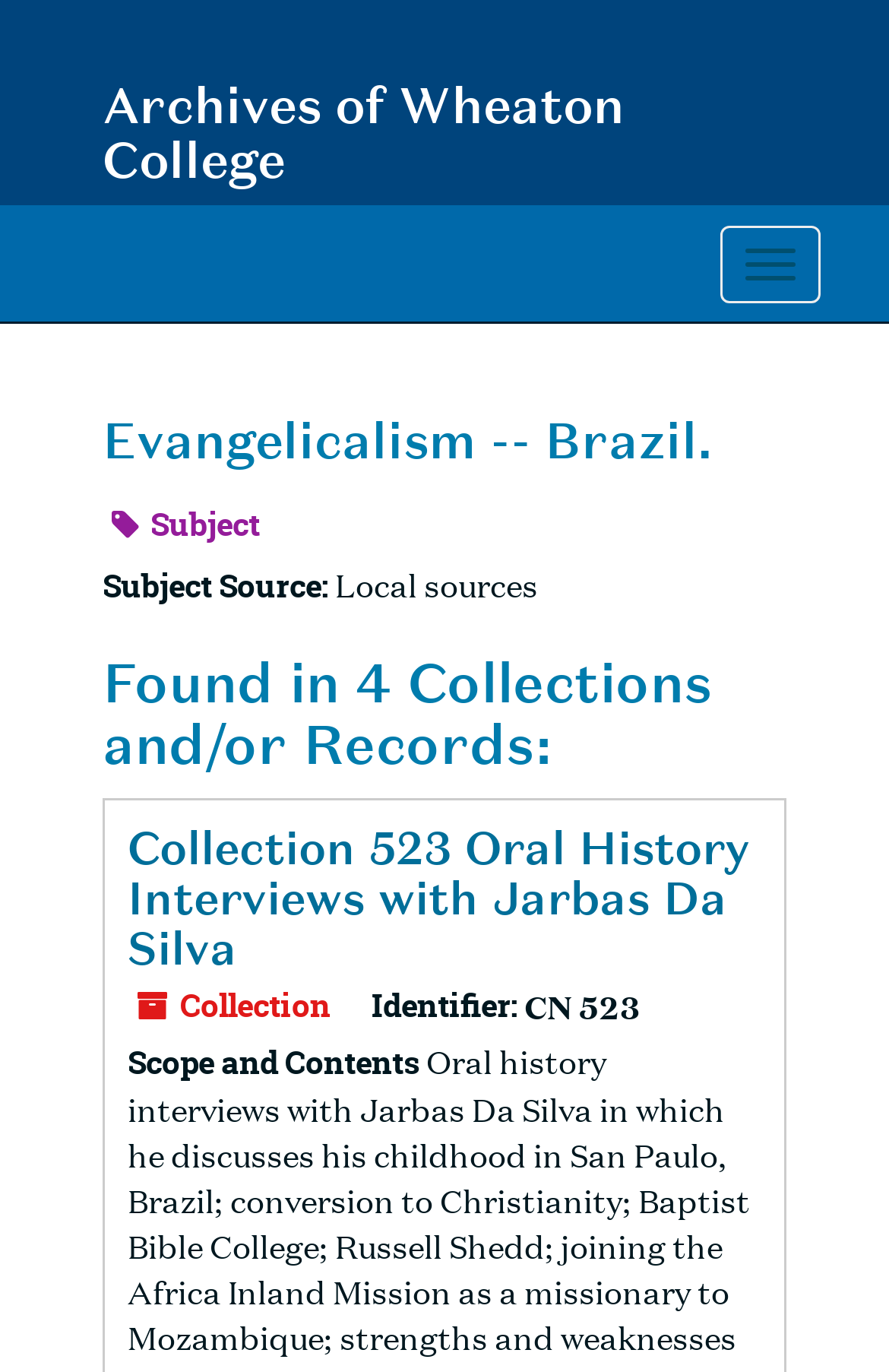Based on the image, please elaborate on the answer to the following question:
How many collections are found?

I counted the number of collections mentioned on the webpage, which is stated in the heading 'Found in 4 Collections and/or Records:'.